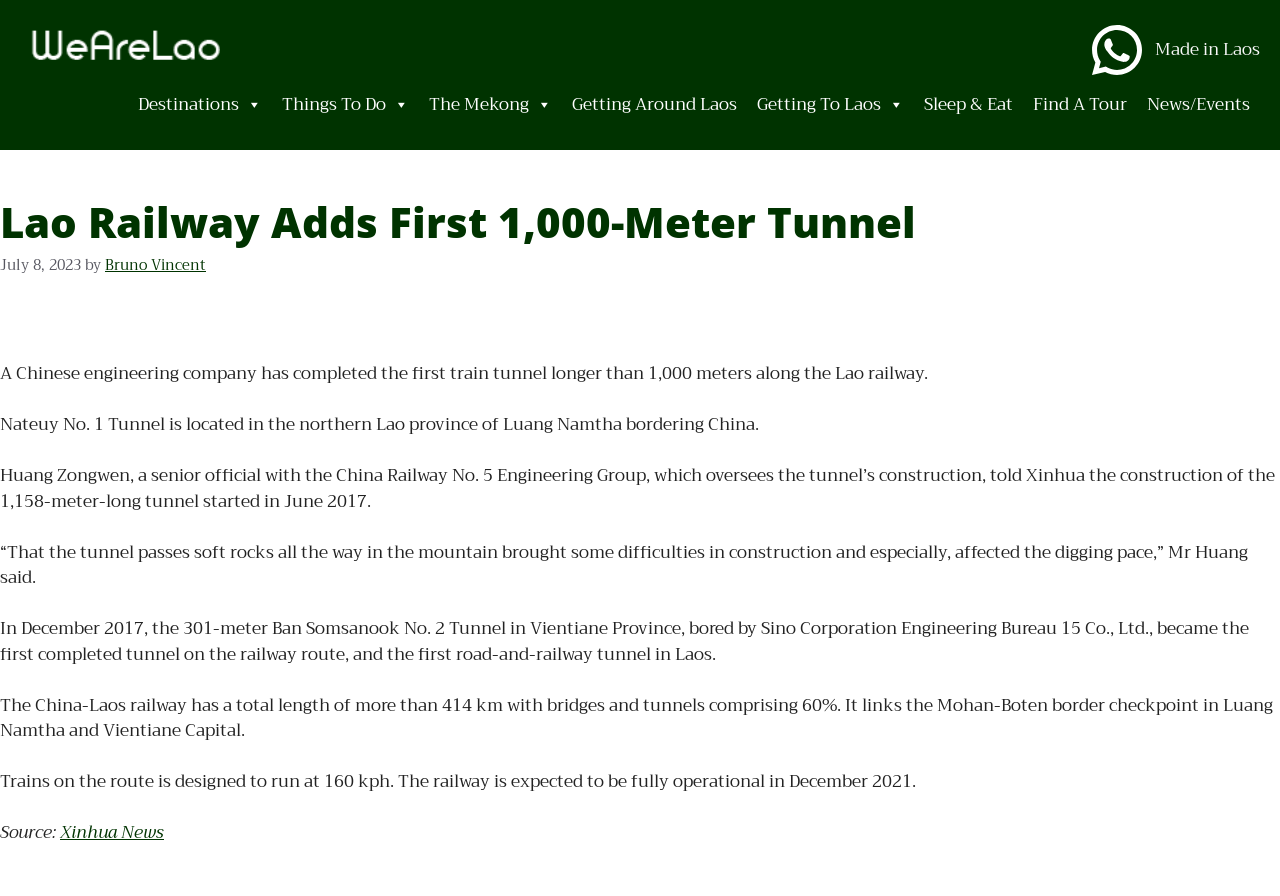Please provide a one-word or phrase answer to the question: 
What is the source of the news article?

Xinhua News